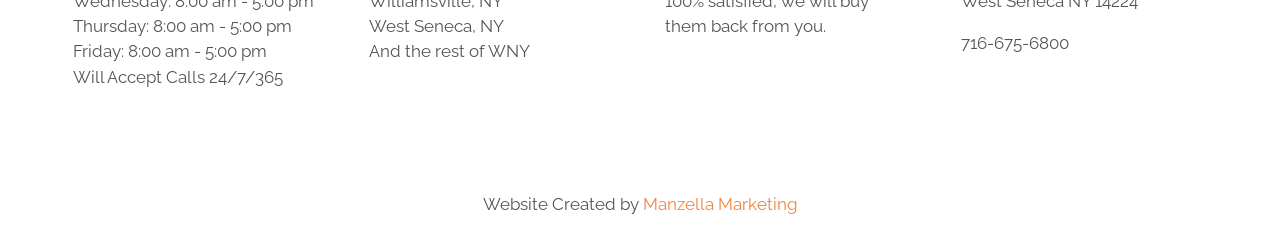What is the location of the office?
From the details in the image, provide a complete and detailed answer to the question.

I found the location of the office by looking at the StaticText element with the text 'West Seneca, NY' which has a bounding box with coordinates [0.288, 0.07, 0.394, 0.155]. This indicates that the office is located in West Seneca, NY.